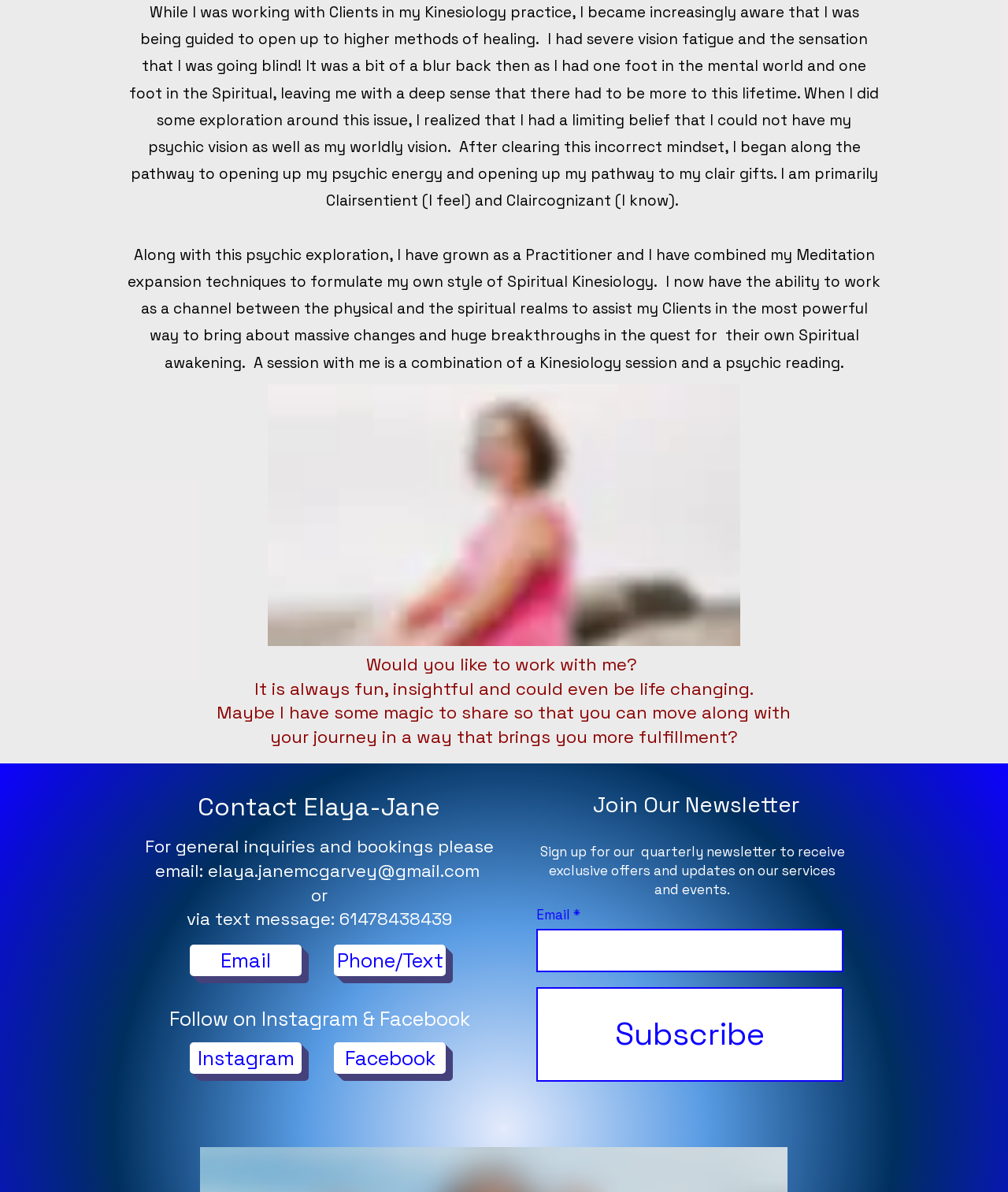Please mark the bounding box coordinates of the area that should be clicked to carry out the instruction: "Contact Elaya-Jane".

[0.172, 0.662, 0.461, 0.692]